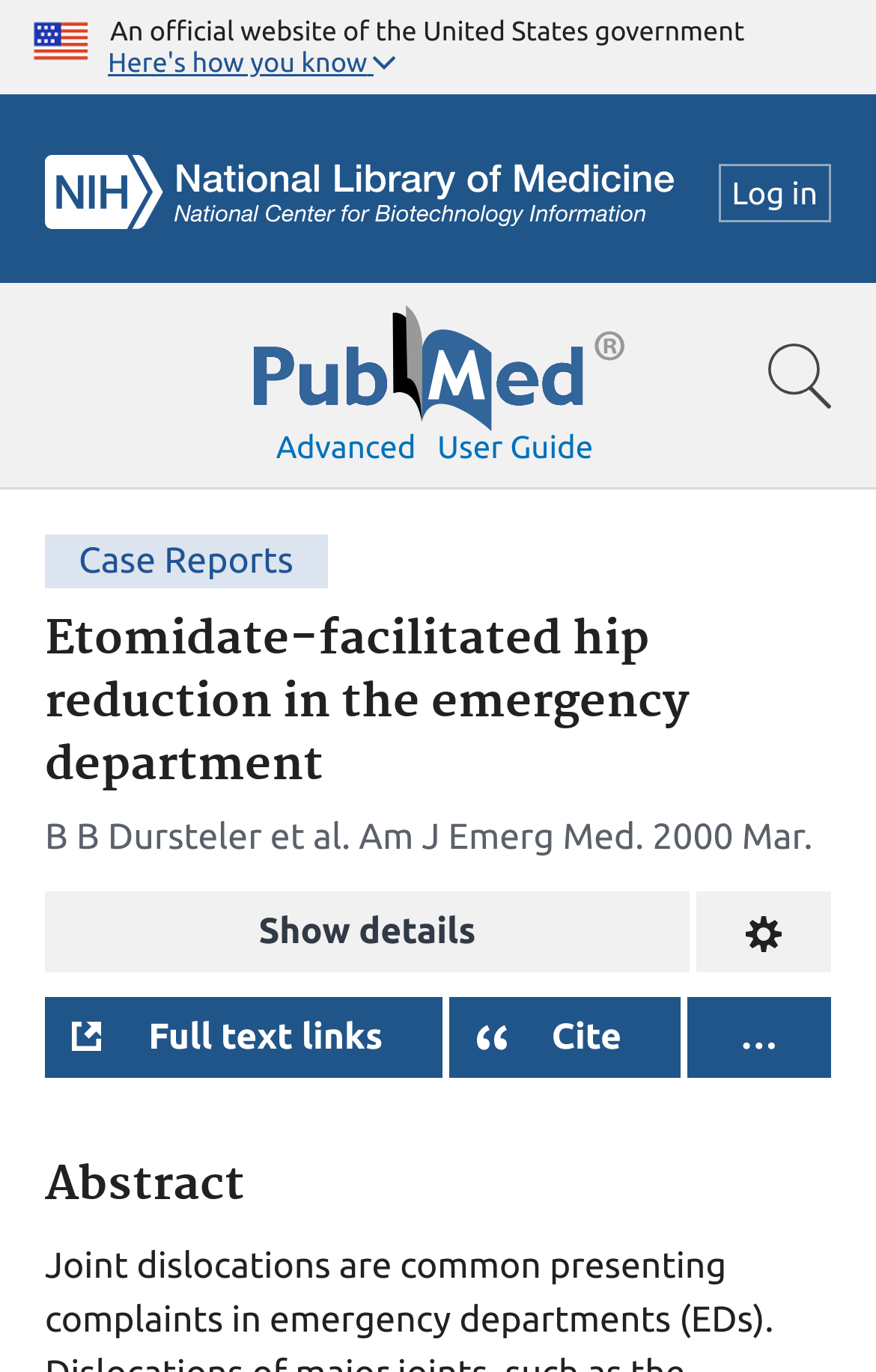What is the name of the journal?
Based on the image, provide a one-word or brief-phrase response.

Am J Emerg Med